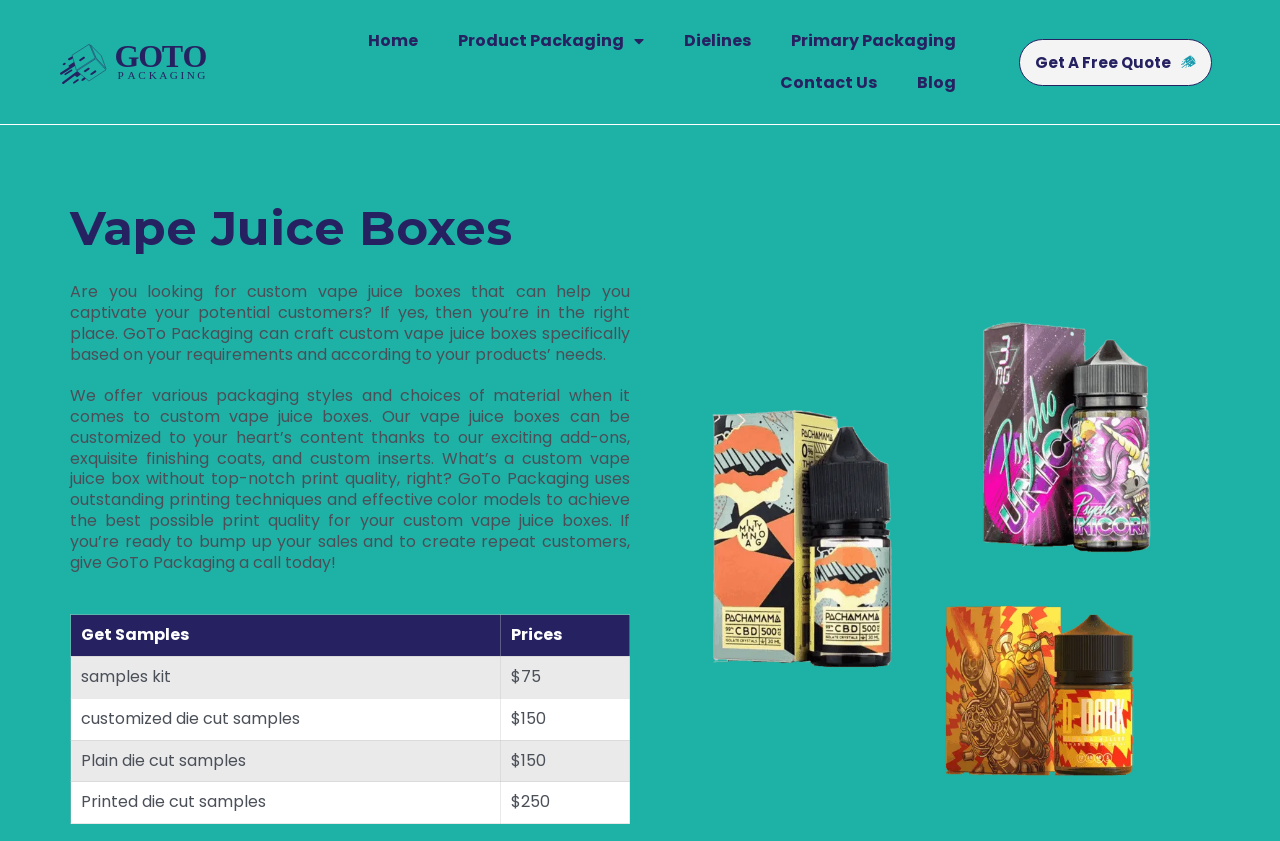Utilize the details in the image to thoroughly answer the following question: What is the price of 'Printed die cut samples'?

According to the table on the webpage, the price of 'Printed die cut samples' is listed as $250.